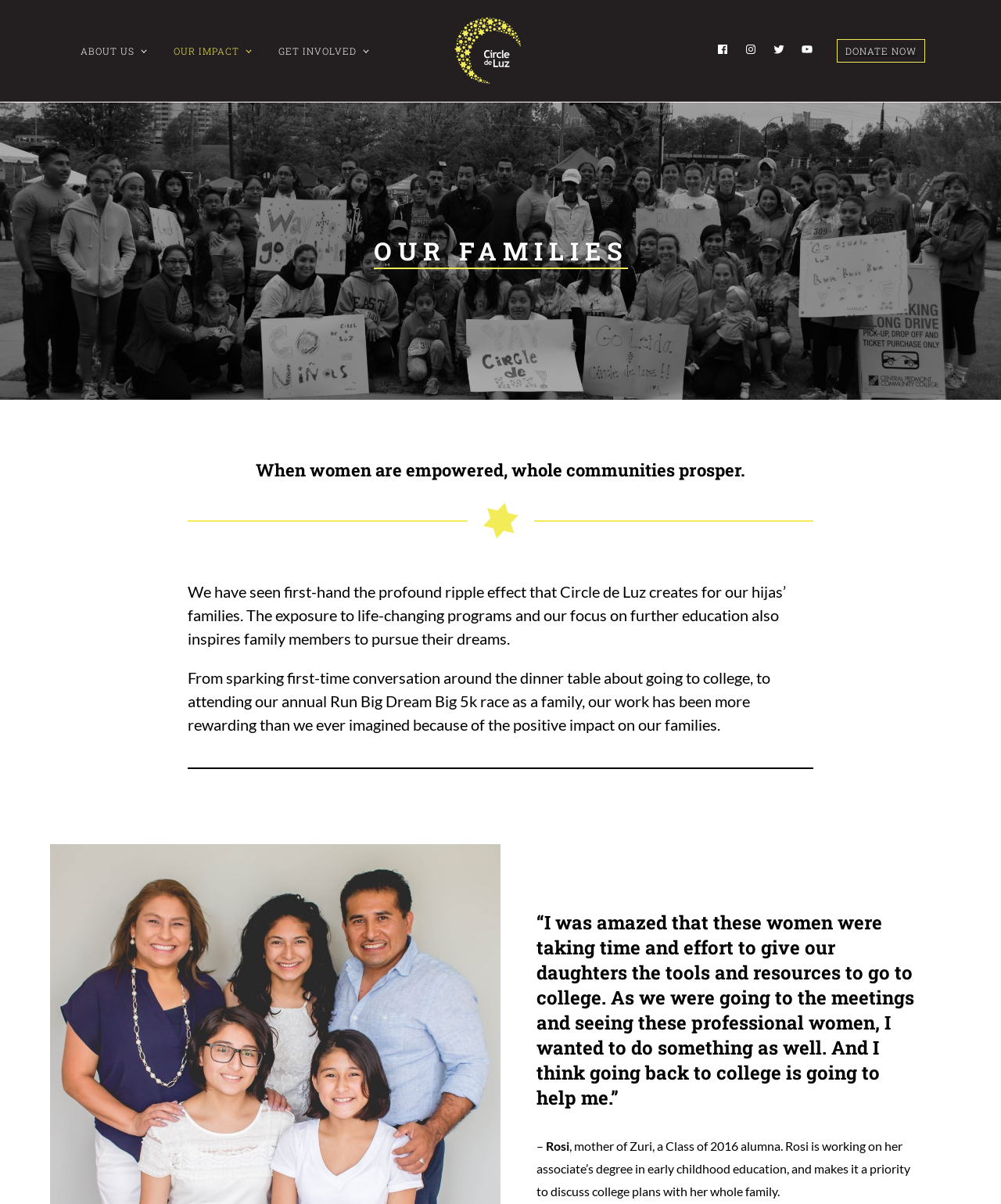What is the organization's name? From the image, respond with a single word or brief phrase.

Circle de Luz